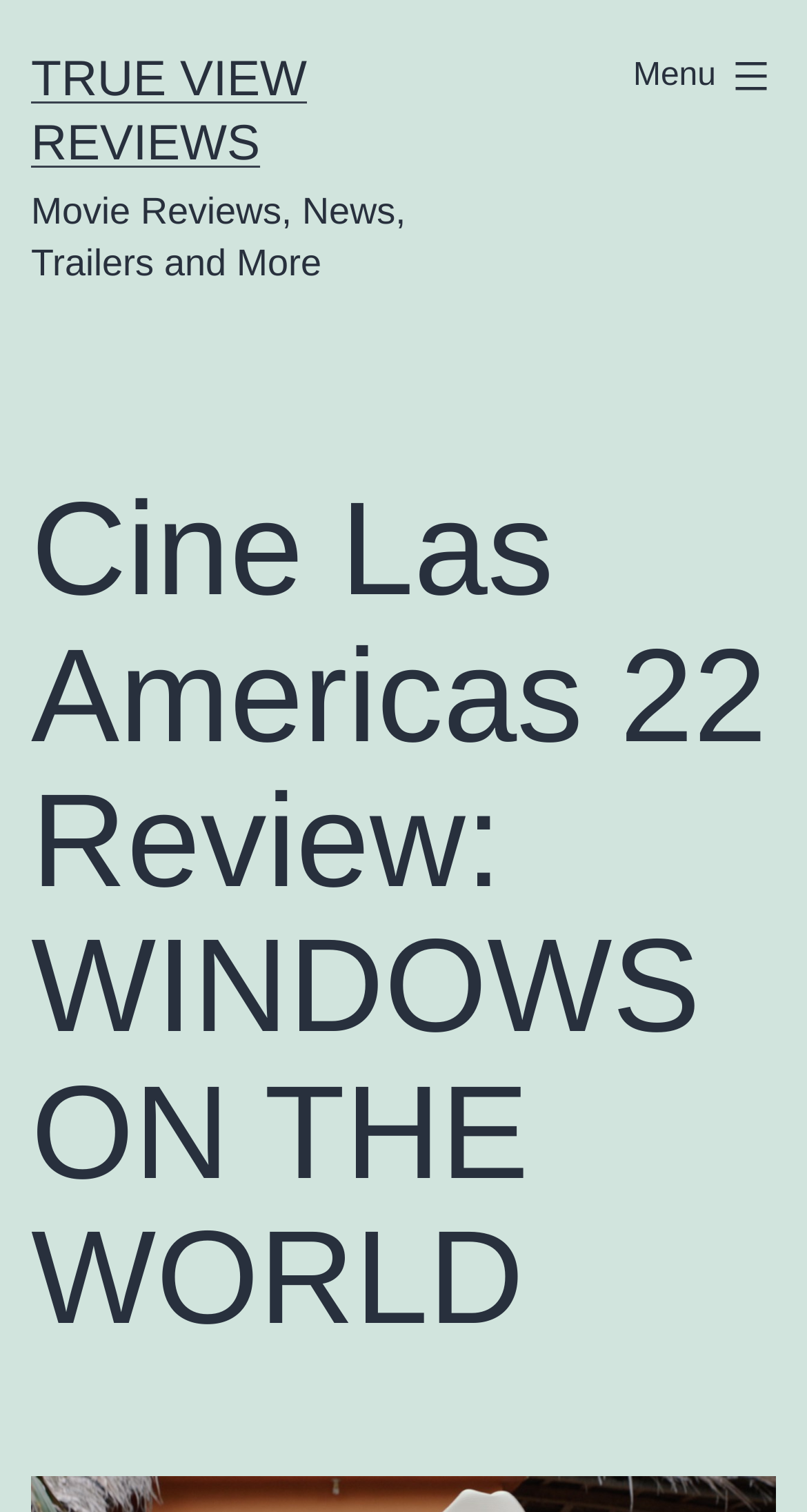Predict the bounding box coordinates for the UI element described as: "True View Reviews". The coordinates should be four float numbers between 0 and 1, presented as [left, top, right, bottom].

[0.038, 0.034, 0.38, 0.113]